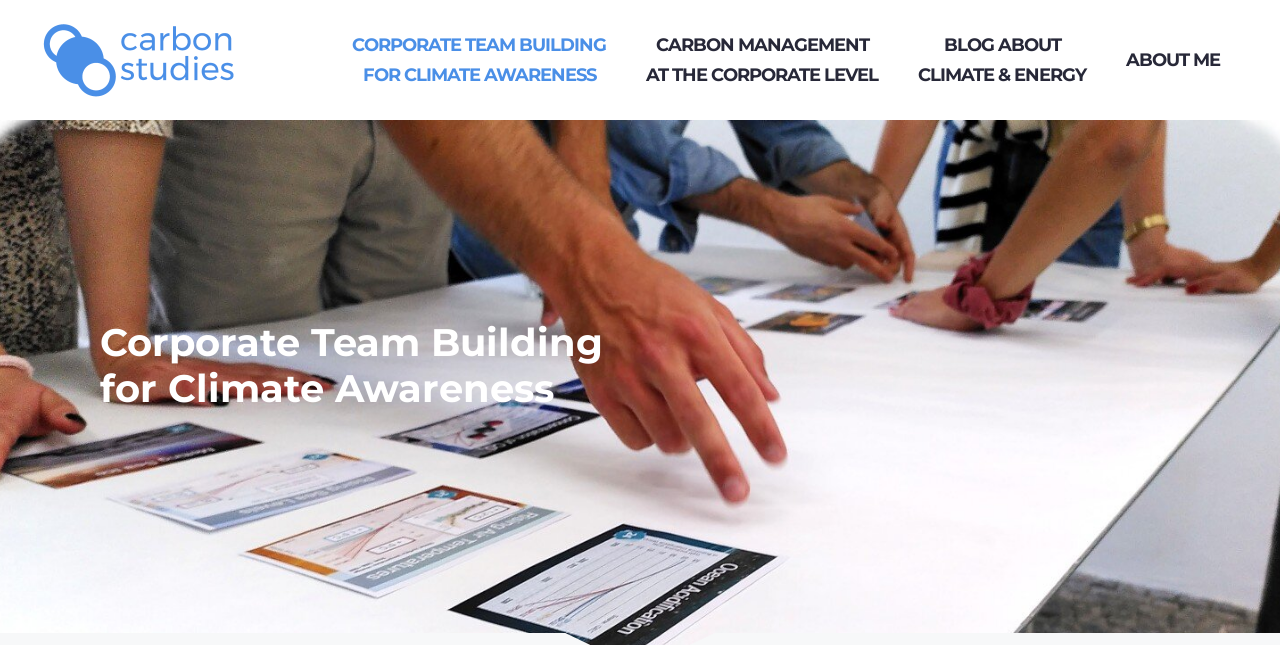Given the webpage screenshot and the description, determine the bounding box coordinates (top-left x, top-left y, bottom-right x, bottom-right y) that define the location of the UI element matching this description: Blog aboutclimate & energy

[0.702, 0.047, 0.864, 0.14]